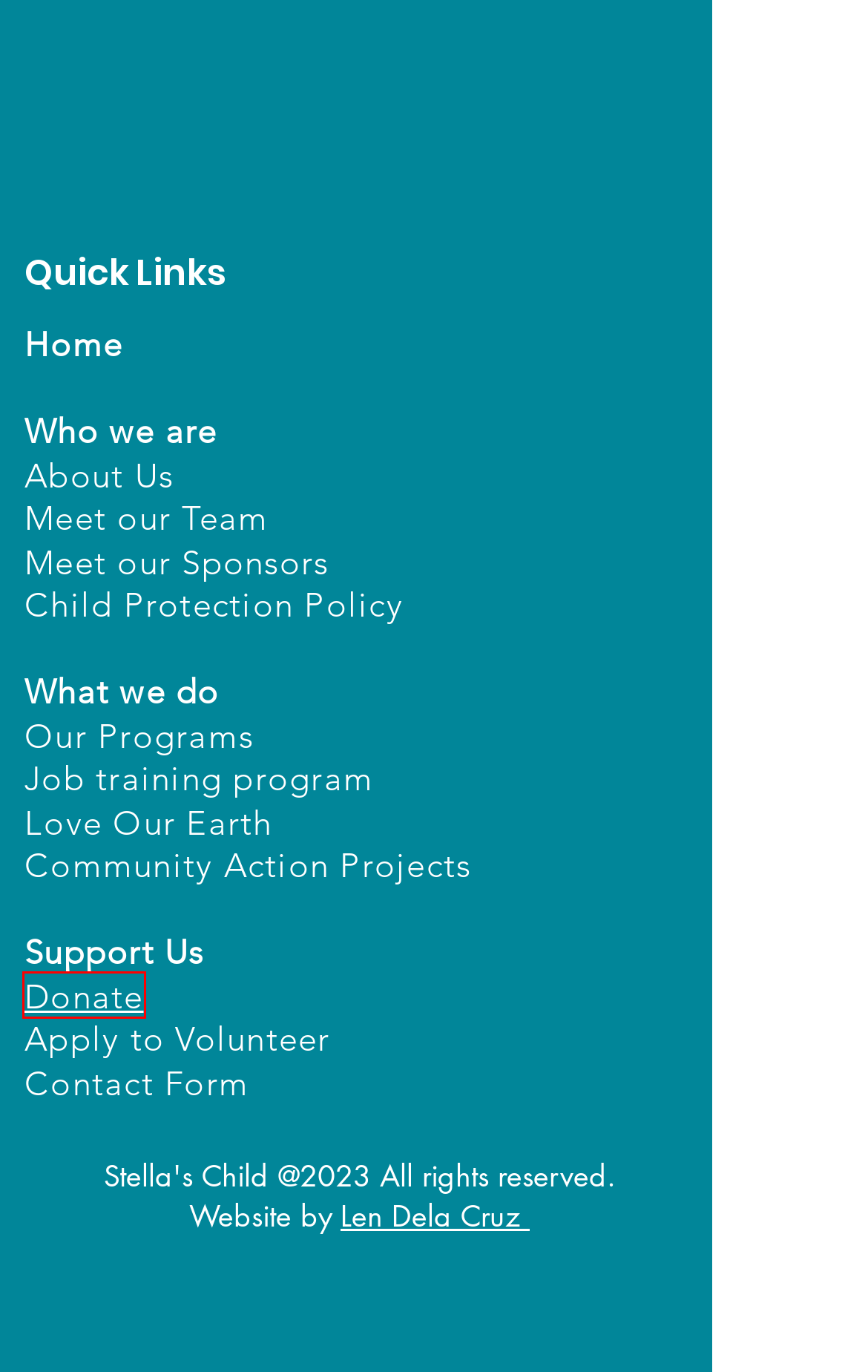Given a webpage screenshot with a red bounding box around a UI element, choose the webpage description that best matches the new webpage after clicking the element within the bounding box. Here are the candidates:
A. Our Child Protection Policy | Stella's Child
B. Love Our Earth | Stella's Child
C. VOLUNTEER | Stella's Child
D. Stella's Child | Donate
E. Job Training Program | Stella's Child
F. Community Action Project | Stella's Child
G. Stella's Child | Programs & Services
H. Stella's Child | Contact Us

D